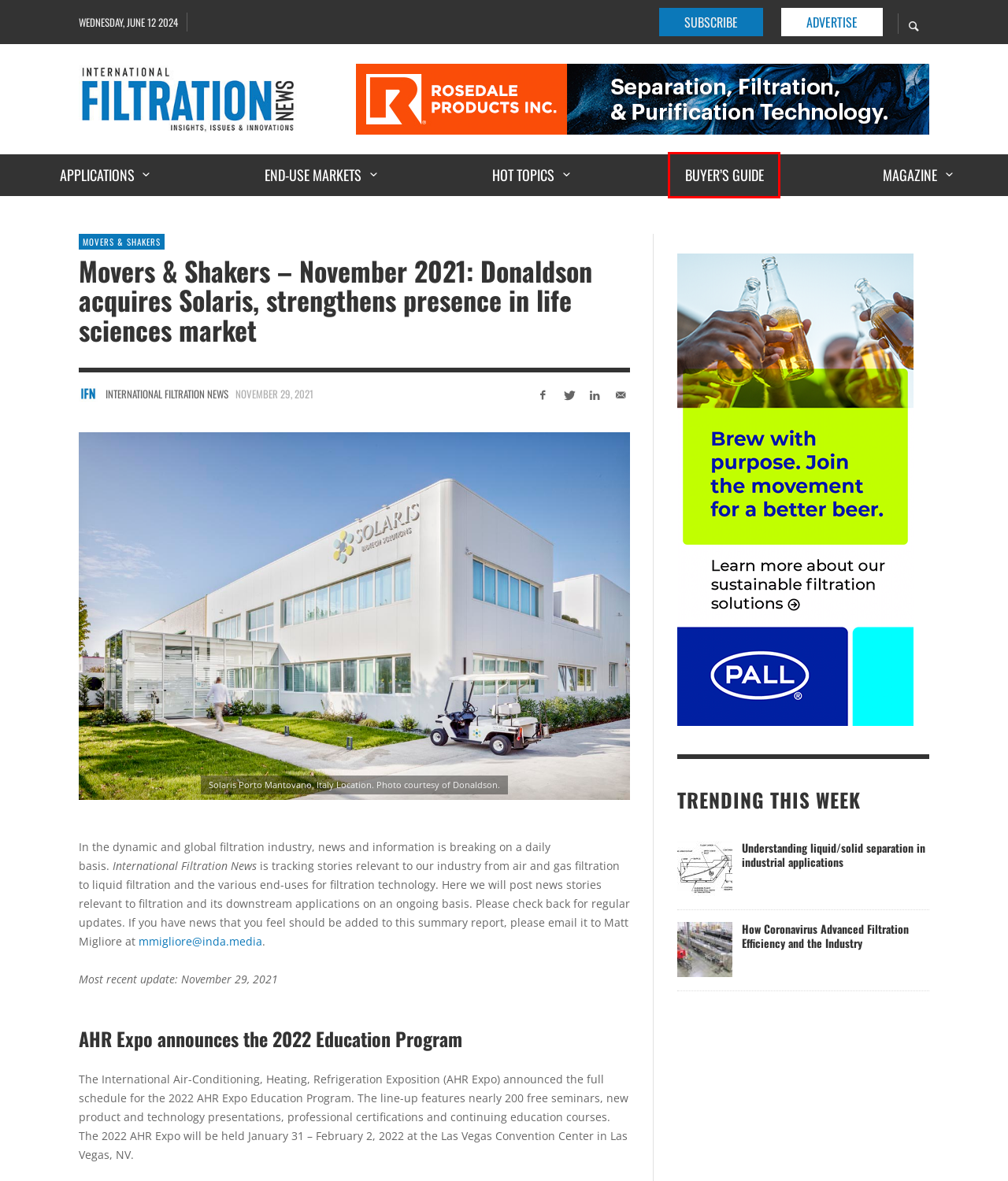You’re provided with a screenshot of a webpage that has a red bounding box around an element. Choose the best matching webpage description for the new page after clicking the element in the red box. The options are:
A. Cake washing in a membrane filter press - International Filtration News
B. Buyer's Guide | Filtration News
C. Efficient Air Filter Media of Crimped Microfiber Yarns - International Filtration News
D. Advertising & Marketing Programs - International Filtration News
E. Filtration solutions for gas turbines in the real world - International Filtration News
F. How Coronavirus Advanced Filtration Efficiency and the Industry - International Filtration News
G. Movers & Shakers Archives - International Filtration News
H. Subscription Information | International Filtration News

B